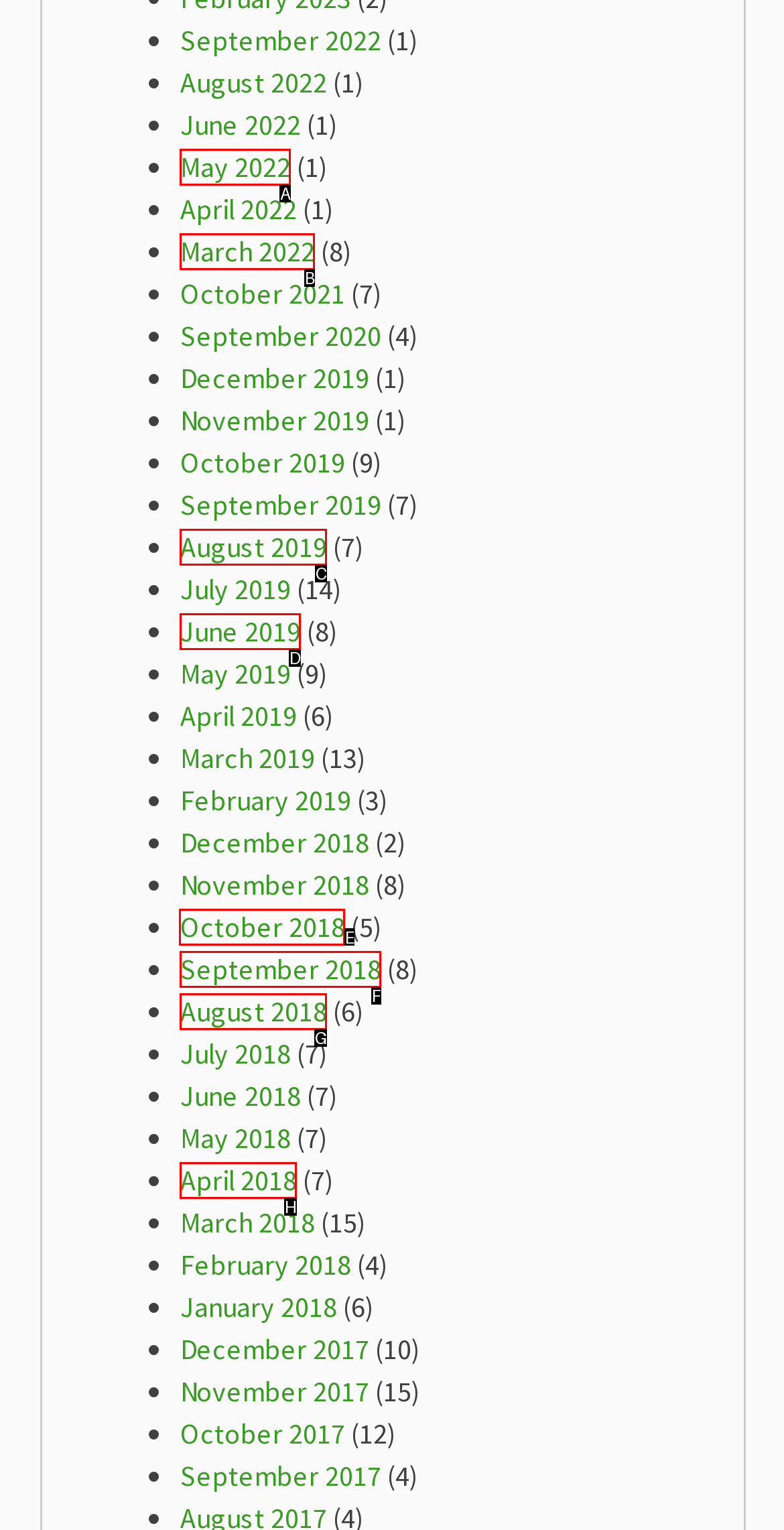Identify which lettered option completes the task: View October 2018. Provide the letter of the correct choice.

E